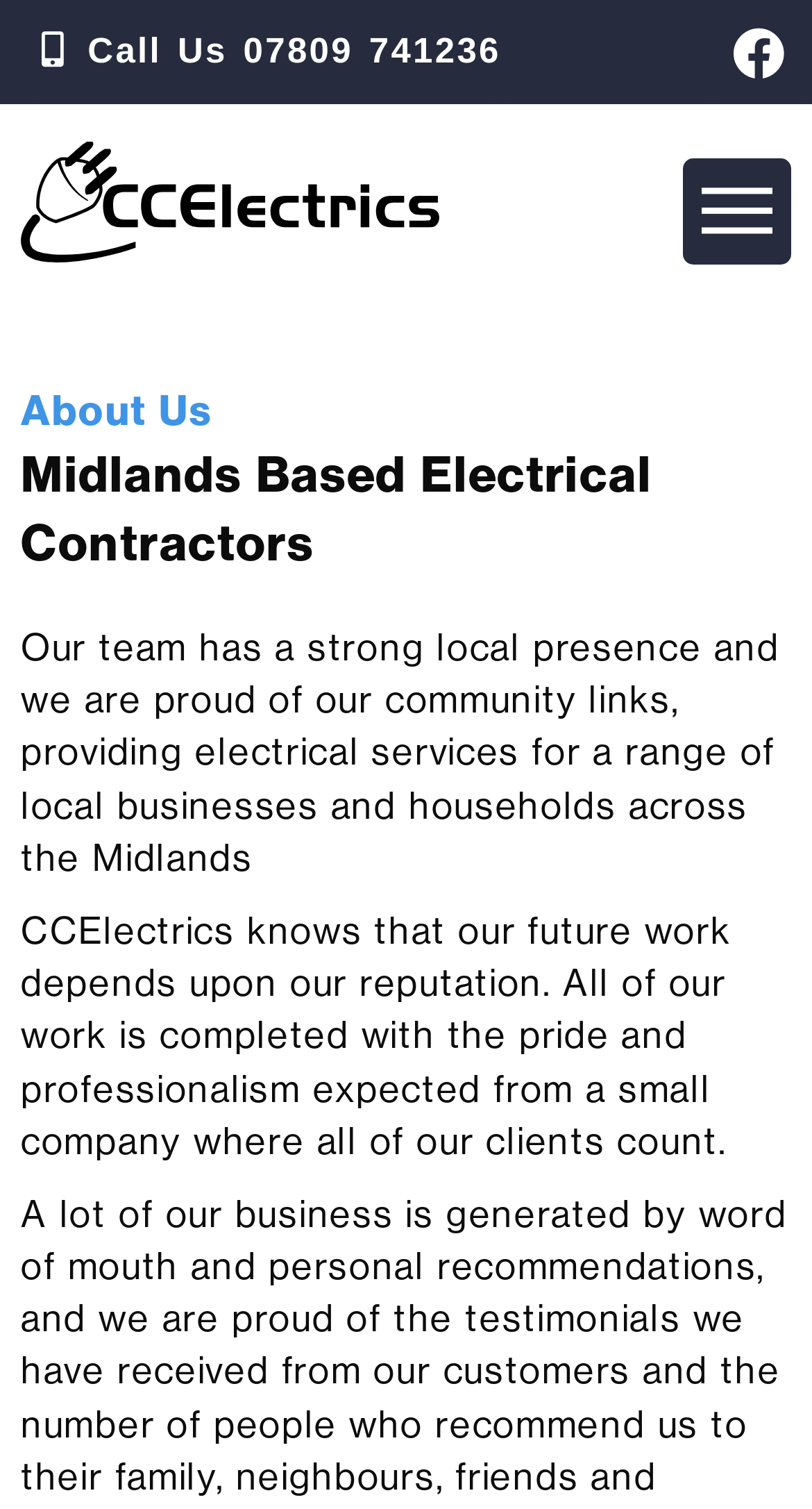Please study the image and answer the question comprehensively:
What is the phone number to call?

I found the phone number by looking at the link element with the text 'Call Us 07809 741236' at the top of the page.